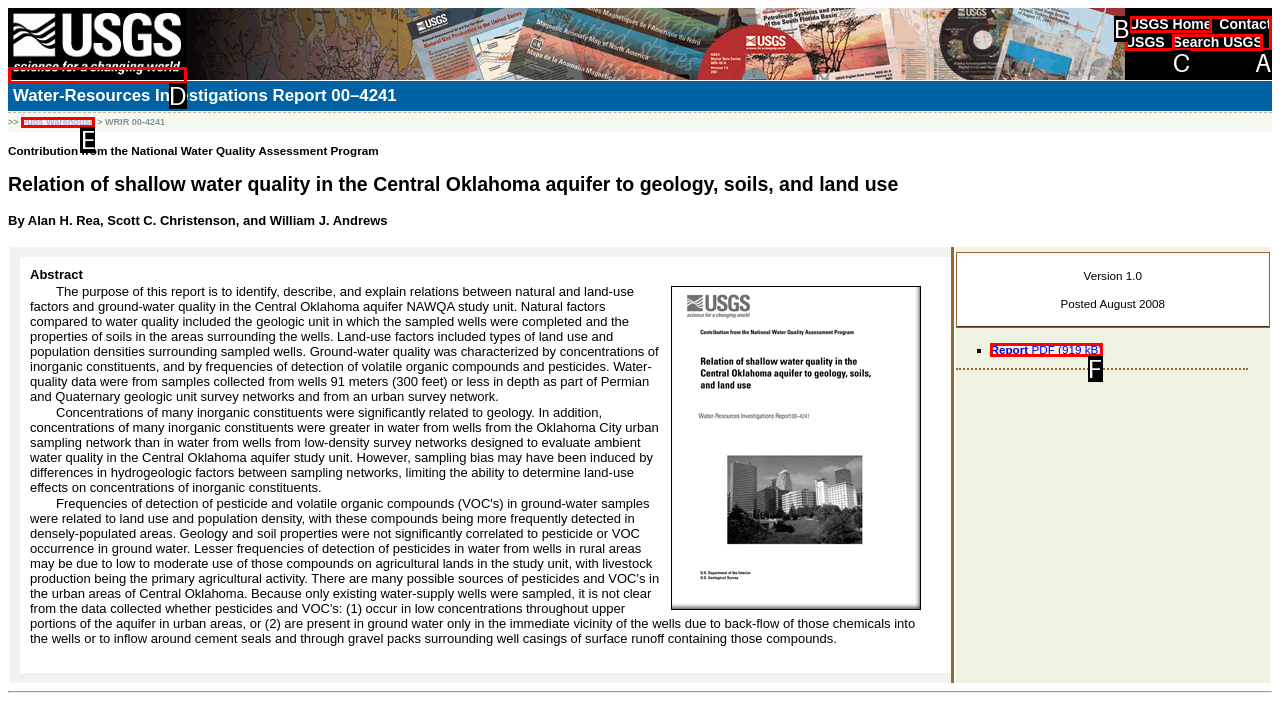Which HTML element fits the description: Report PDF (919 kB)? Respond with the letter of the appropriate option directly.

F